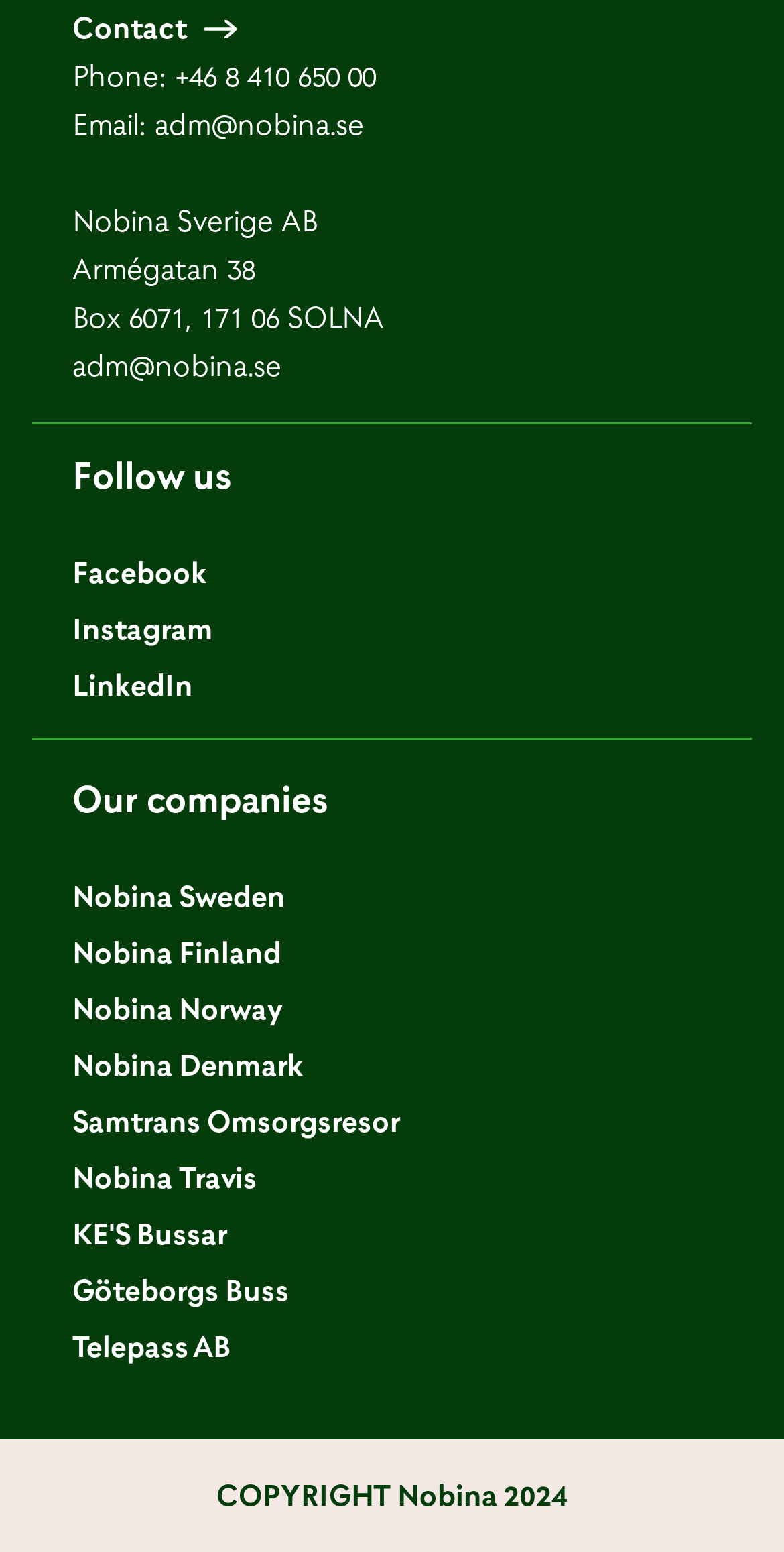Locate the bounding box of the user interface element based on this description: "Contact".

[0.092, 0.003, 0.303, 0.034]